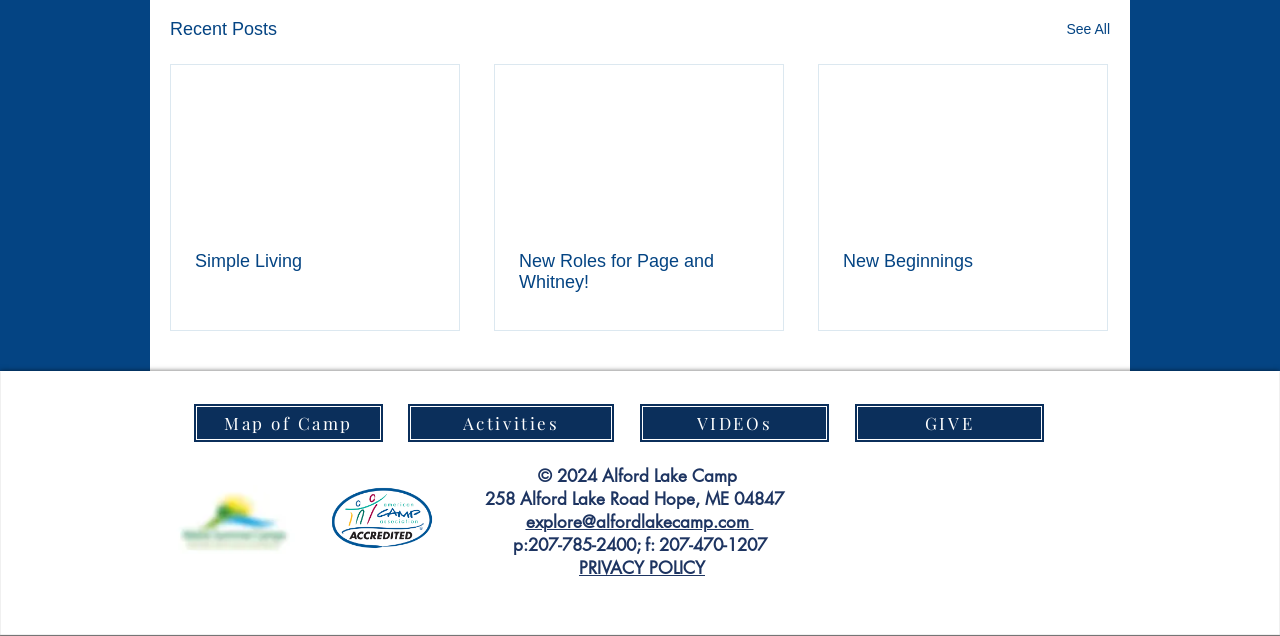What is the phone number of the camp?
Utilize the information in the image to give a detailed answer to the question.

I found the phone number in the StaticText element with the contact information, which is 'p:207-785-2400; f: 207-470-1207'.